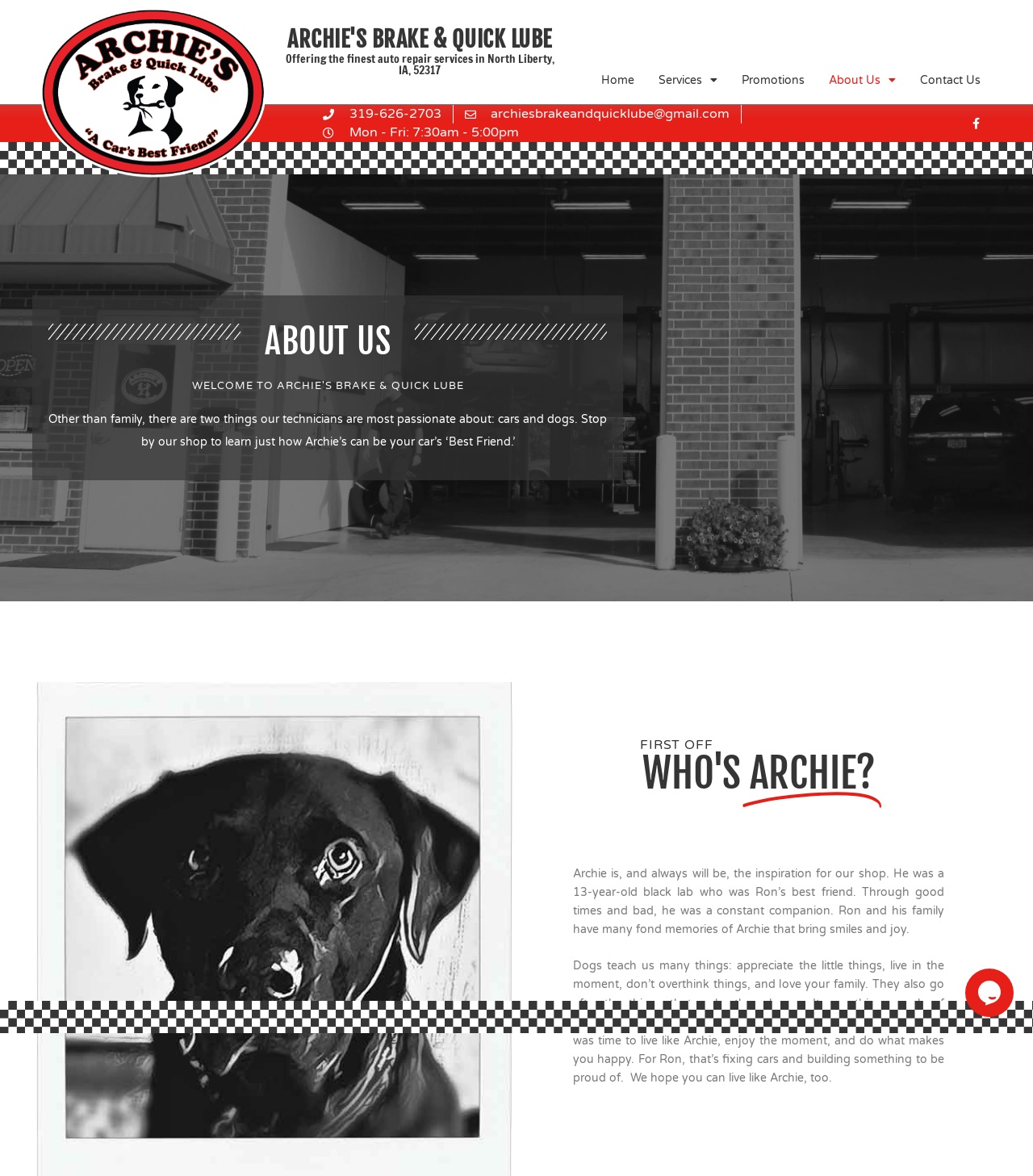Summarize the webpage with intricate details.

The webpage is about Archie's Brake & Quick Lube, an auto repair shop in North Liberty, IA. At the top, there is a heading with the shop's name, followed by a subheading that describes the services they offer. Below this, there is a navigation menu with links to different sections of the website, including Home, Services, Promotions, About Us, and Contact Us.

On the left side of the page, there is a section with the shop's contact information, including phone number and email address, as well as business hours. Next to this, there is a Facebook link with an icon.

The main content of the page is divided into sections. The first section has a heading "ABOUT US" and a subheading "WELCOME TO ARCHIE'S BRAKE & QUICK LUBE". Below this, there is a paragraph of text that describes the shop's philosophy, mentioning the owner's passion for cars and dogs. The text also mentions that the shop is inspired by Archie, a 13-year-old black lab who was the owner's best friend.

Below this, there is a section with a heading "WHO'S ARCHIE?" and an image of Archie. The text in this section describes Archie's significance to the shop and how he inspired the owner to open his own business. The text also mentions the lessons that can be learned from dogs, such as appreciating the little things and living in the moment.

At the bottom right of the page, there is a chat widget iframe.